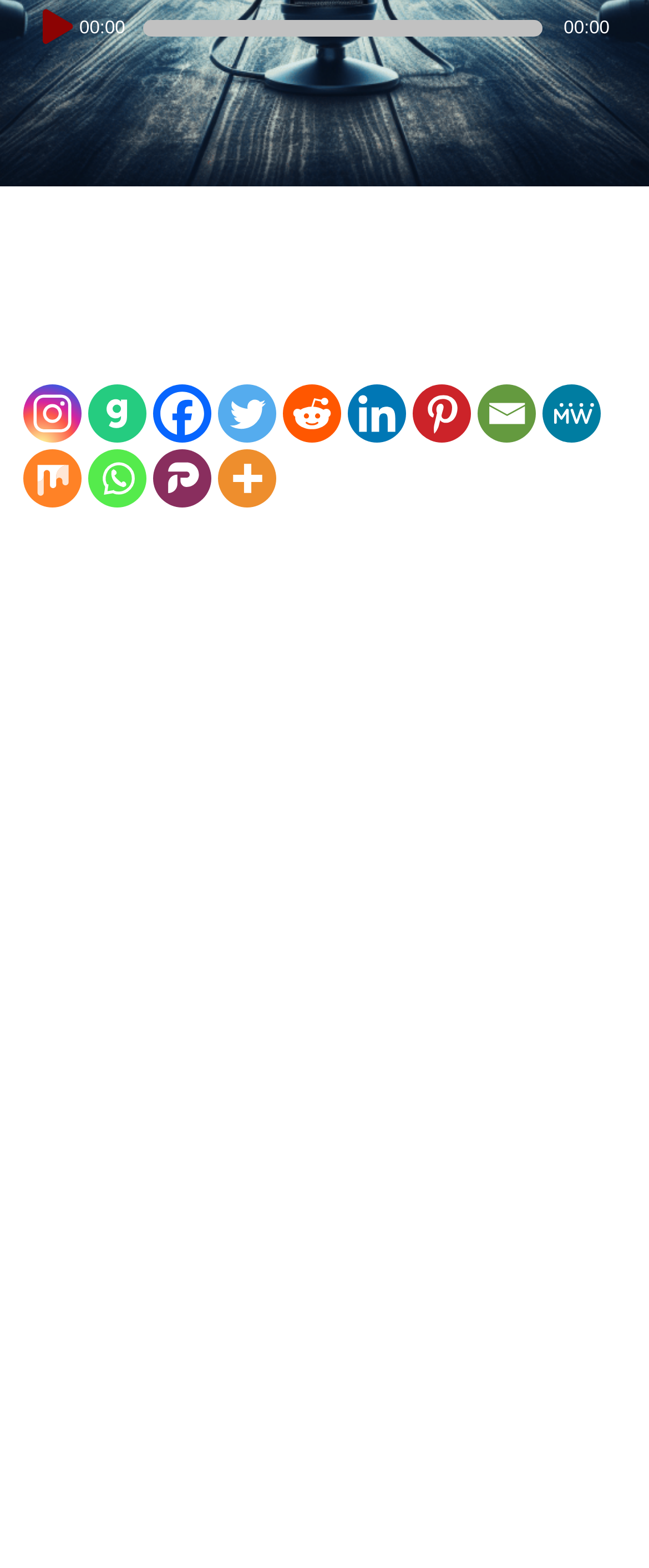Identify the bounding box of the UI element that matches this description: "00:00".

[0.221, 0.013, 0.835, 0.024]